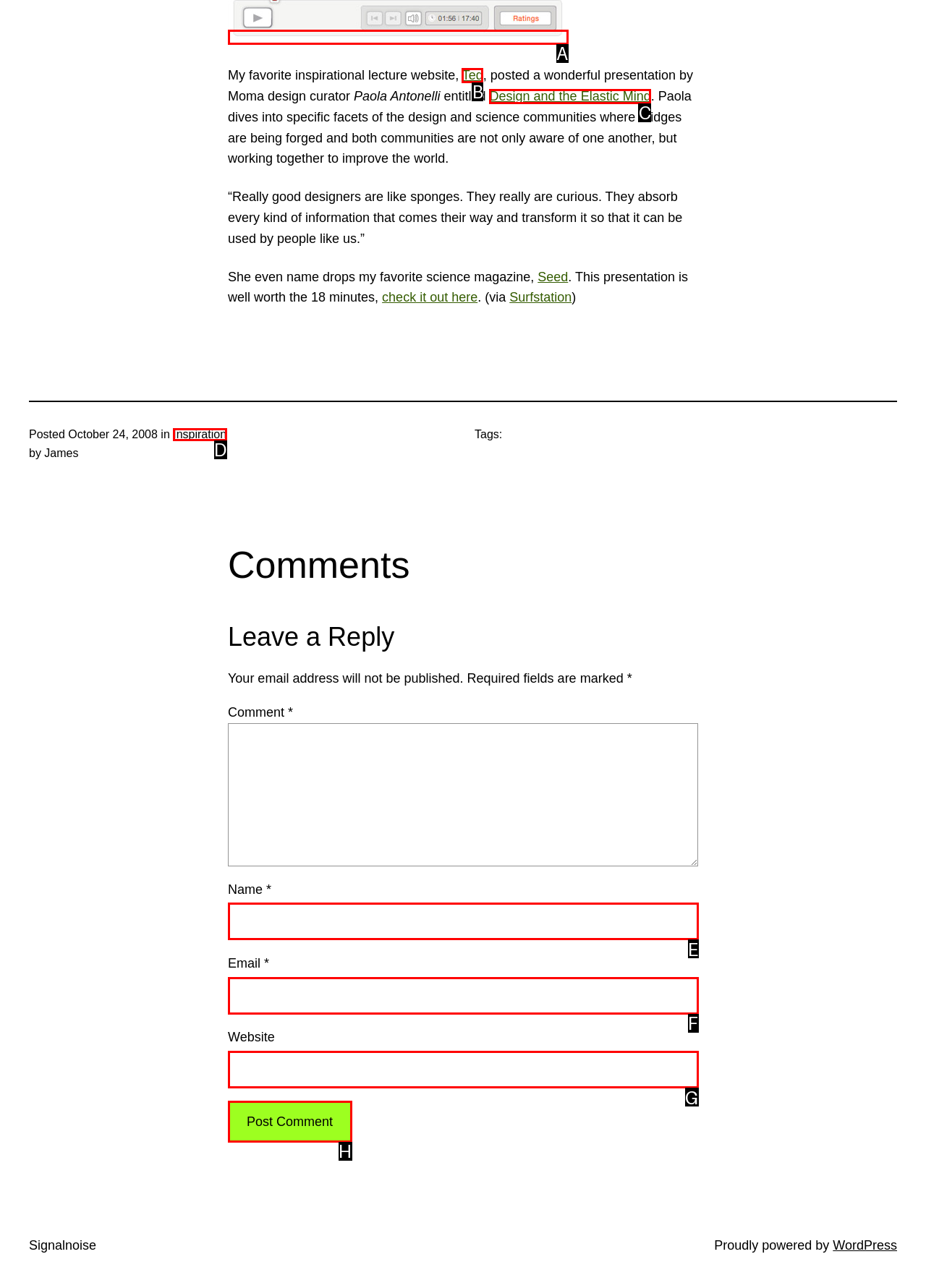Choose the option that matches the following description: Design and the Elastic Mind
Answer with the letter of the correct option.

C